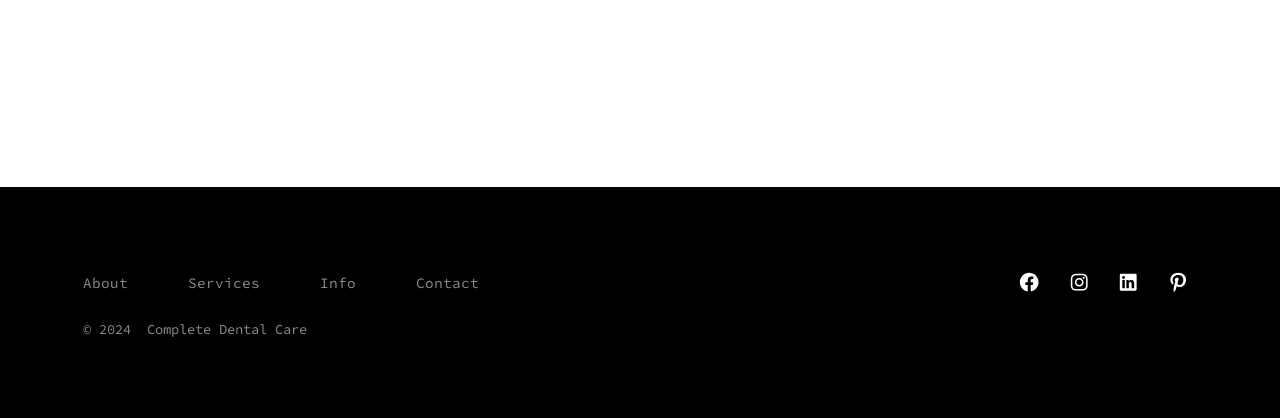Please find the bounding box coordinates for the clickable element needed to perform this instruction: "Go to Services page".

[0.127, 0.635, 0.223, 0.721]